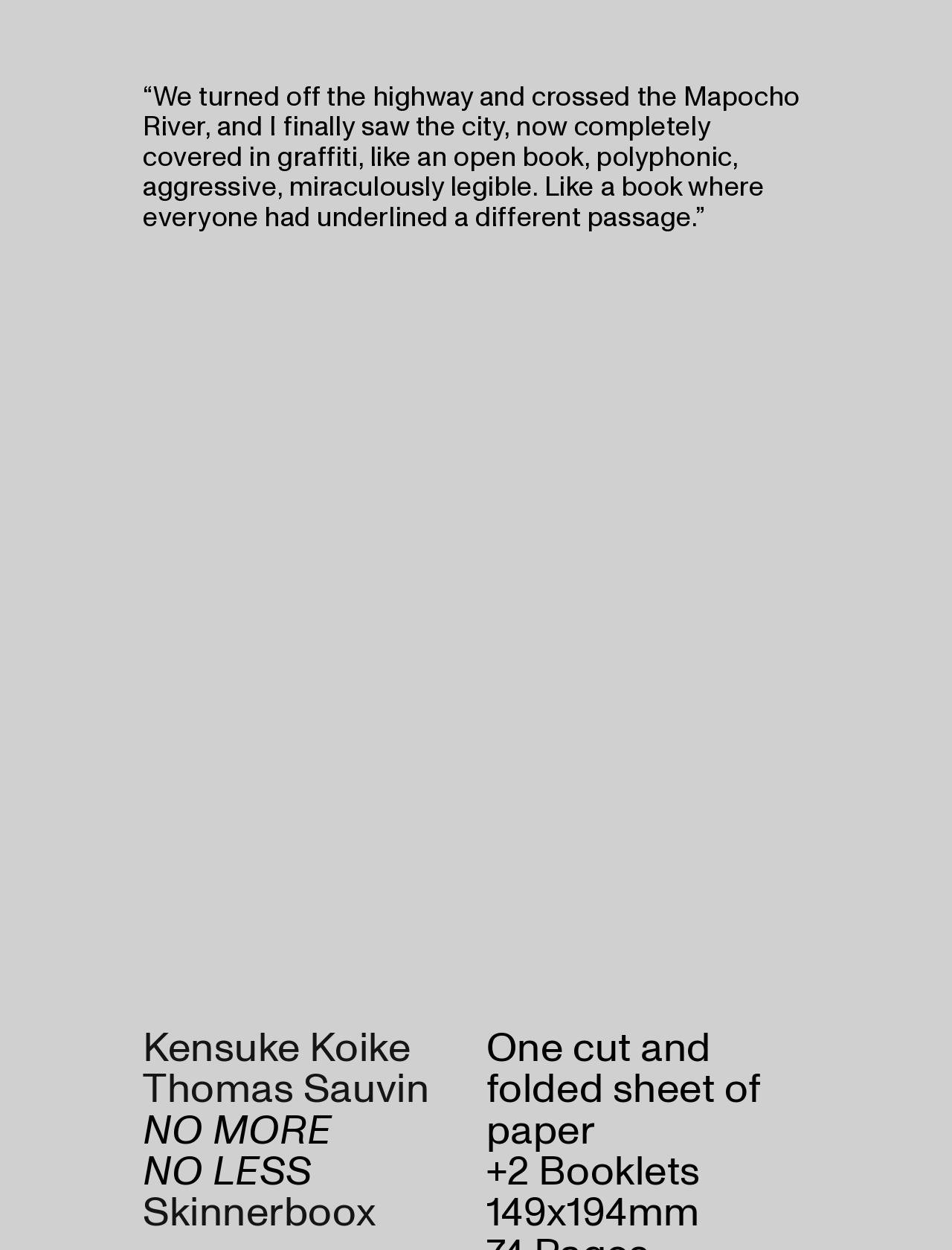Based on the element description Skinnerboox, identify the bounding box of the UI element in the given webpage screenshot. The coordinates should be in the format (top-left x, top-left y, bottom-right x, bottom-right y) and must be between 0 and 1.

[0.15, 0.947, 0.395, 0.993]